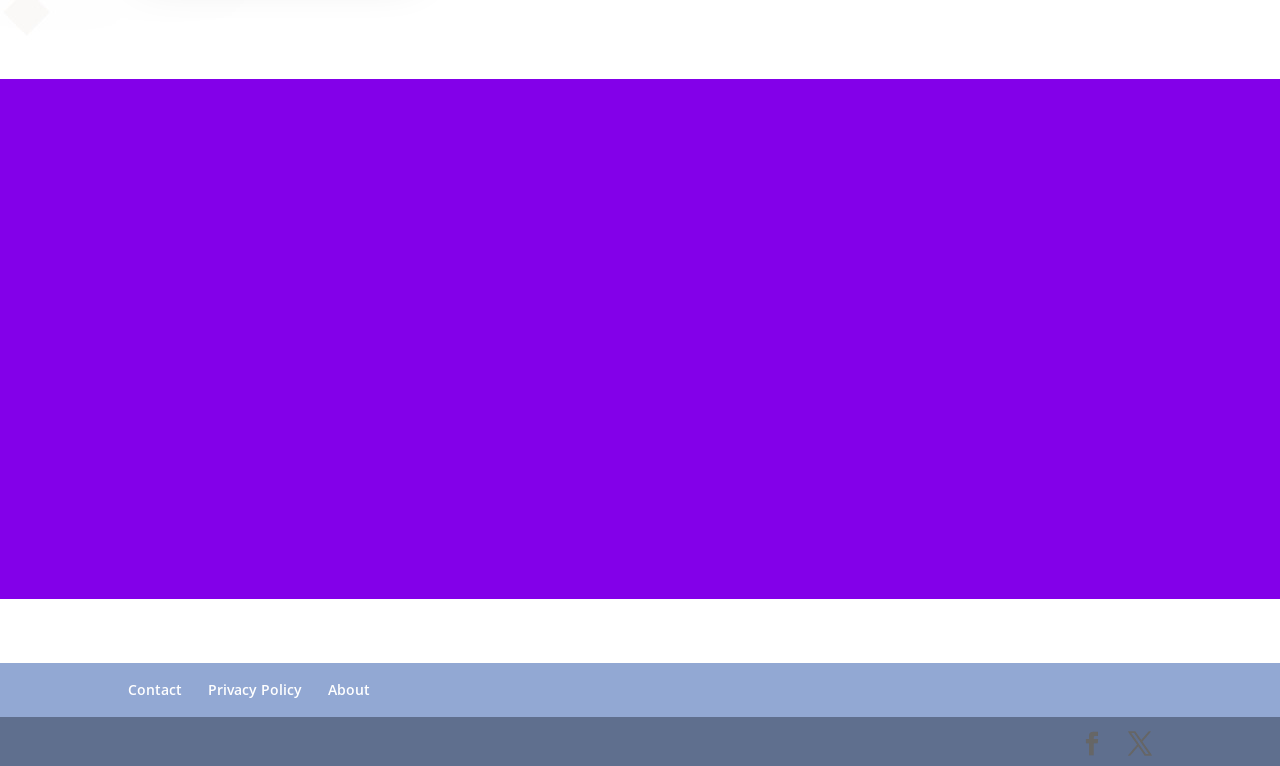Analyze the image and deliver a detailed answer to the question: How many social media links are there?

There are two social media links, represented by the icons '' and '', which can be found at the bottom of the webpage.